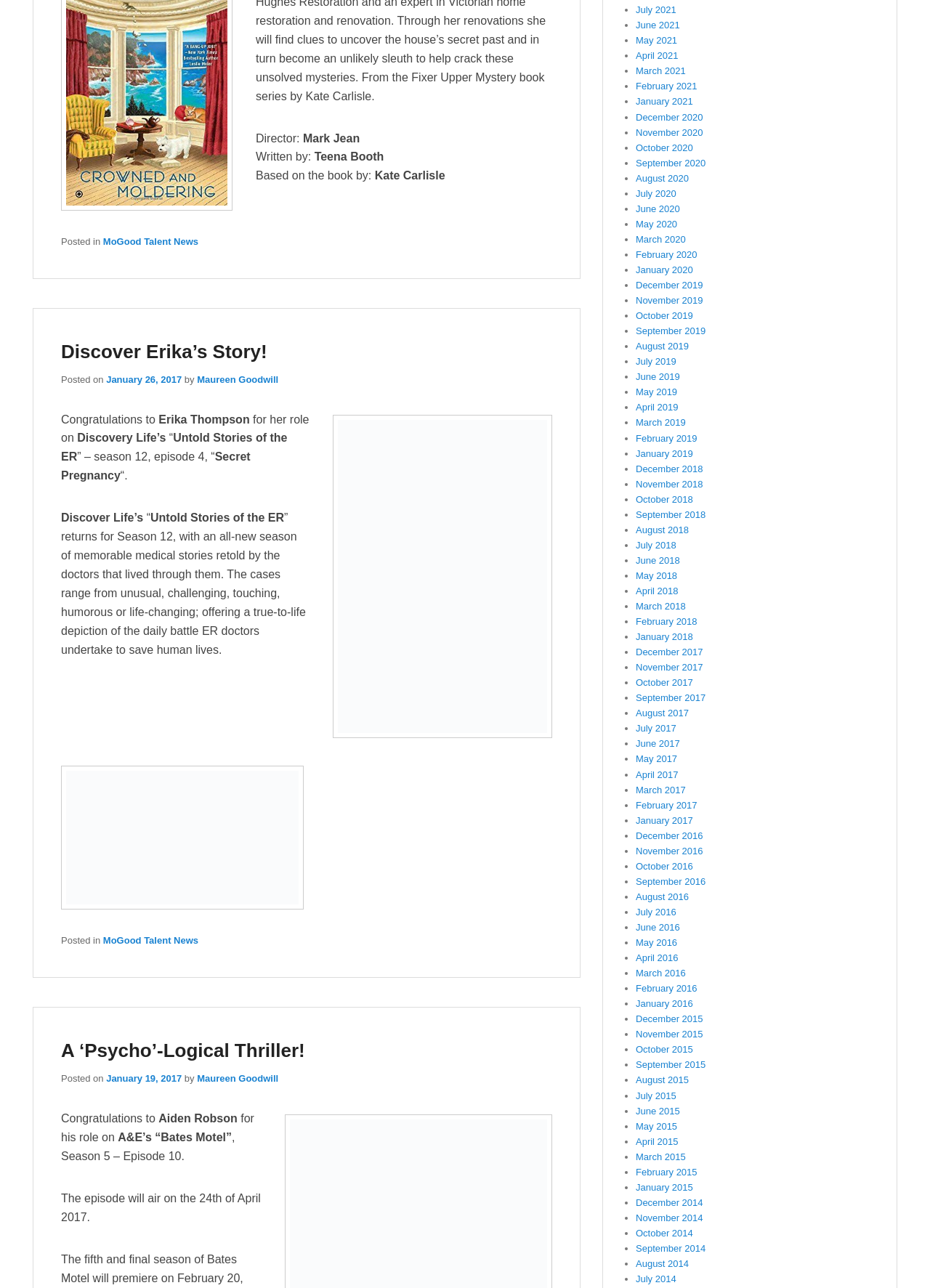Determine the coordinates of the bounding box that should be clicked to complete the instruction: "Click on 'Discover Erika’s Story!'". The coordinates should be represented by four float numbers between 0 and 1: [left, top, right, bottom].

[0.066, 0.264, 0.287, 0.281]